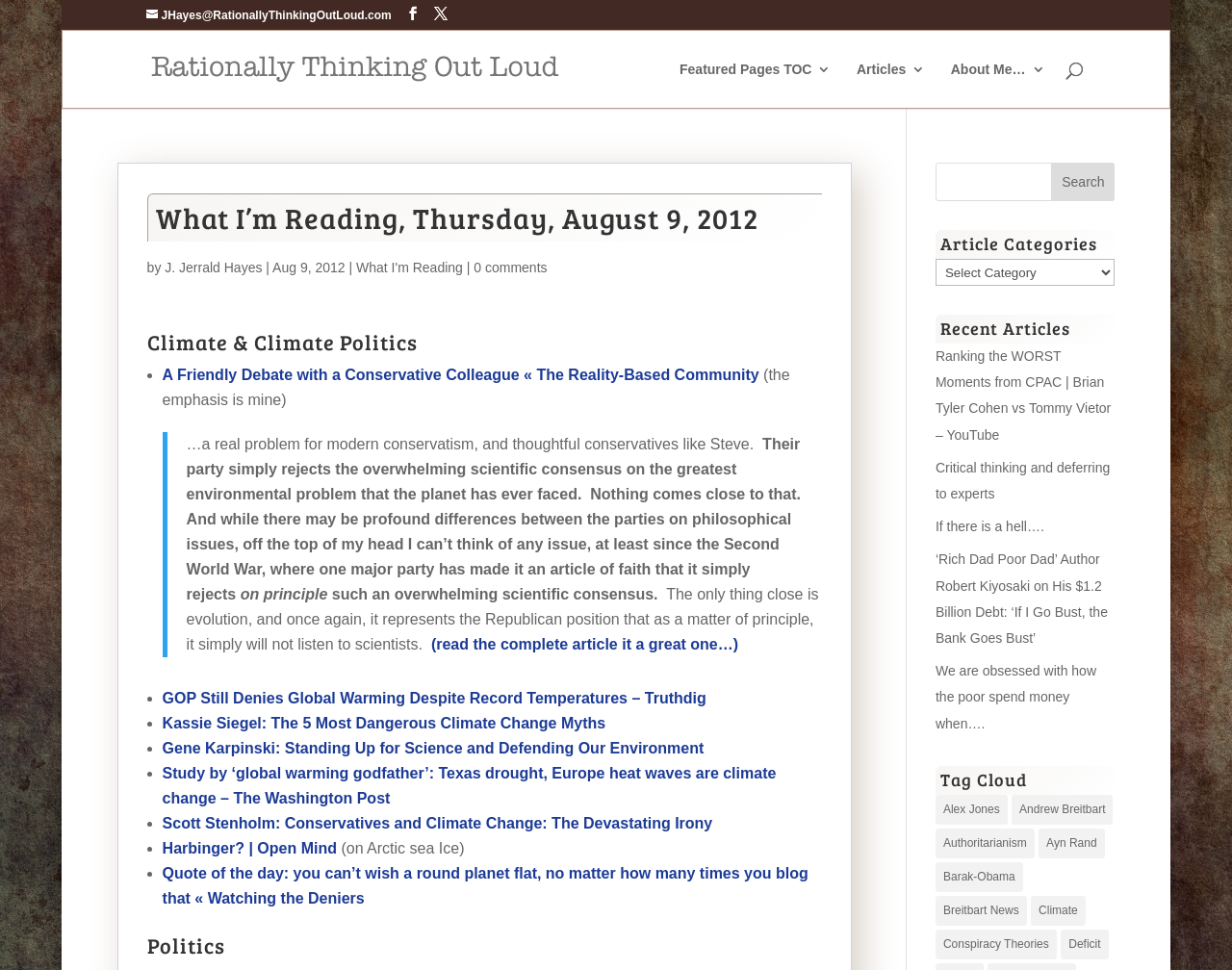Please determine the bounding box coordinates of the element to click in order to execute the following instruction: "Read the paper published in ACS Applied Materials & Interfaces". The coordinates should be four float numbers between 0 and 1, specified as [left, top, right, bottom].

None